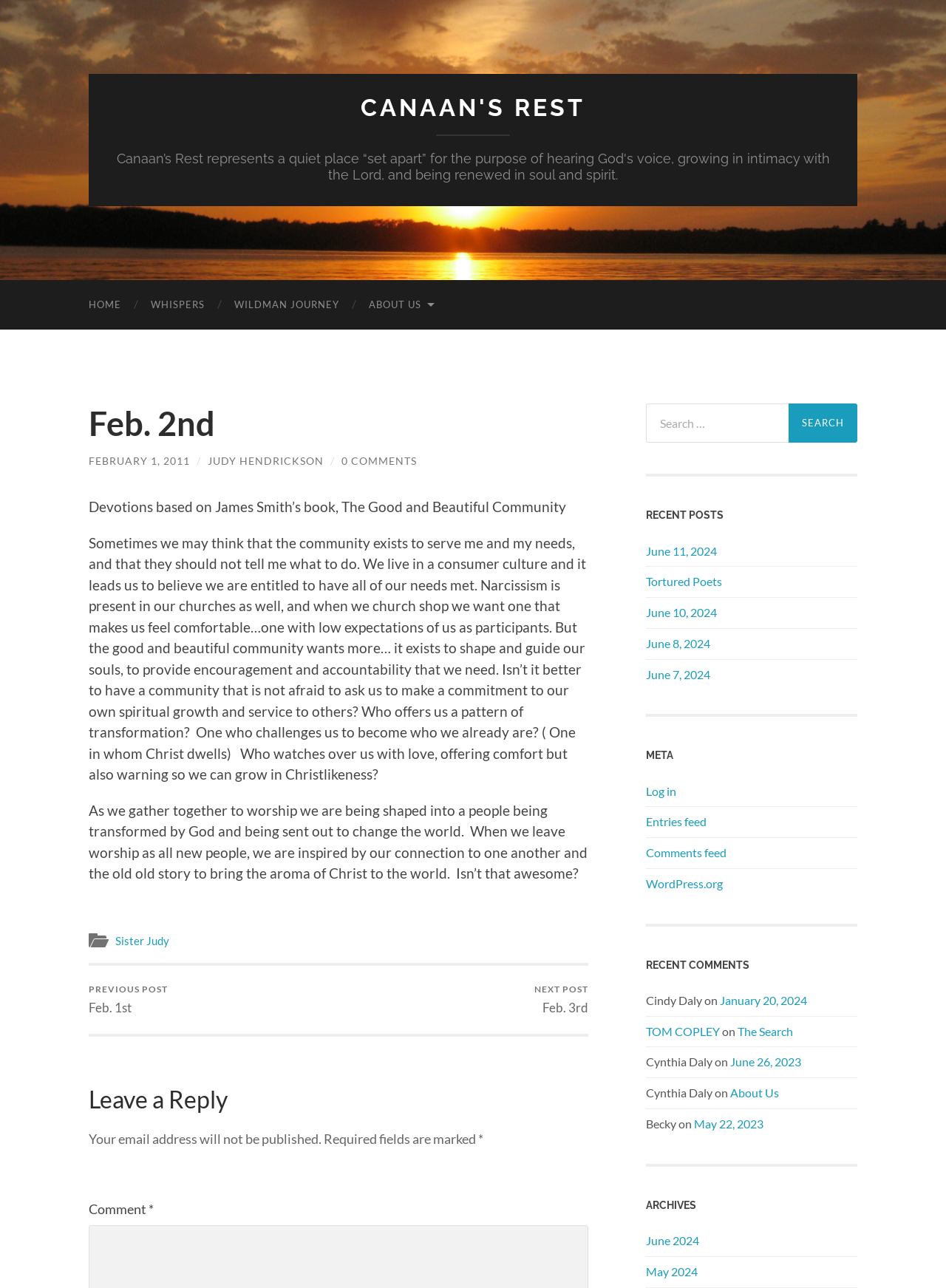Please determine the bounding box coordinates of the element's region to click for the following instruction: "Sign in to the website".

None